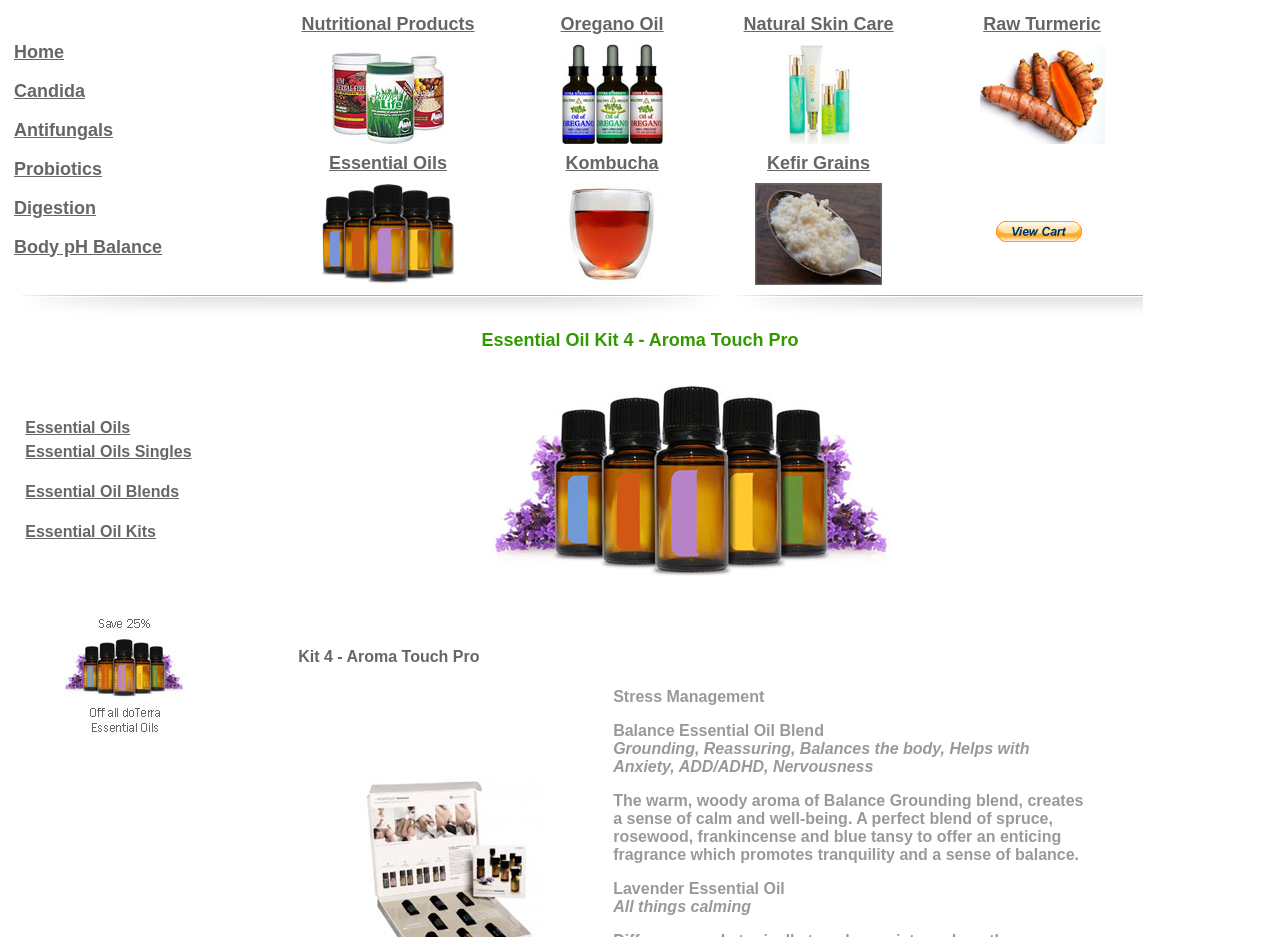Determine the bounding box coordinates of the clickable element necessary to fulfill the instruction: "Save on essential oils". Provide the coordinates as four float numbers within the 0 to 1 range, i.e., [left, top, right, bottom].

[0.05, 0.778, 0.144, 0.796]